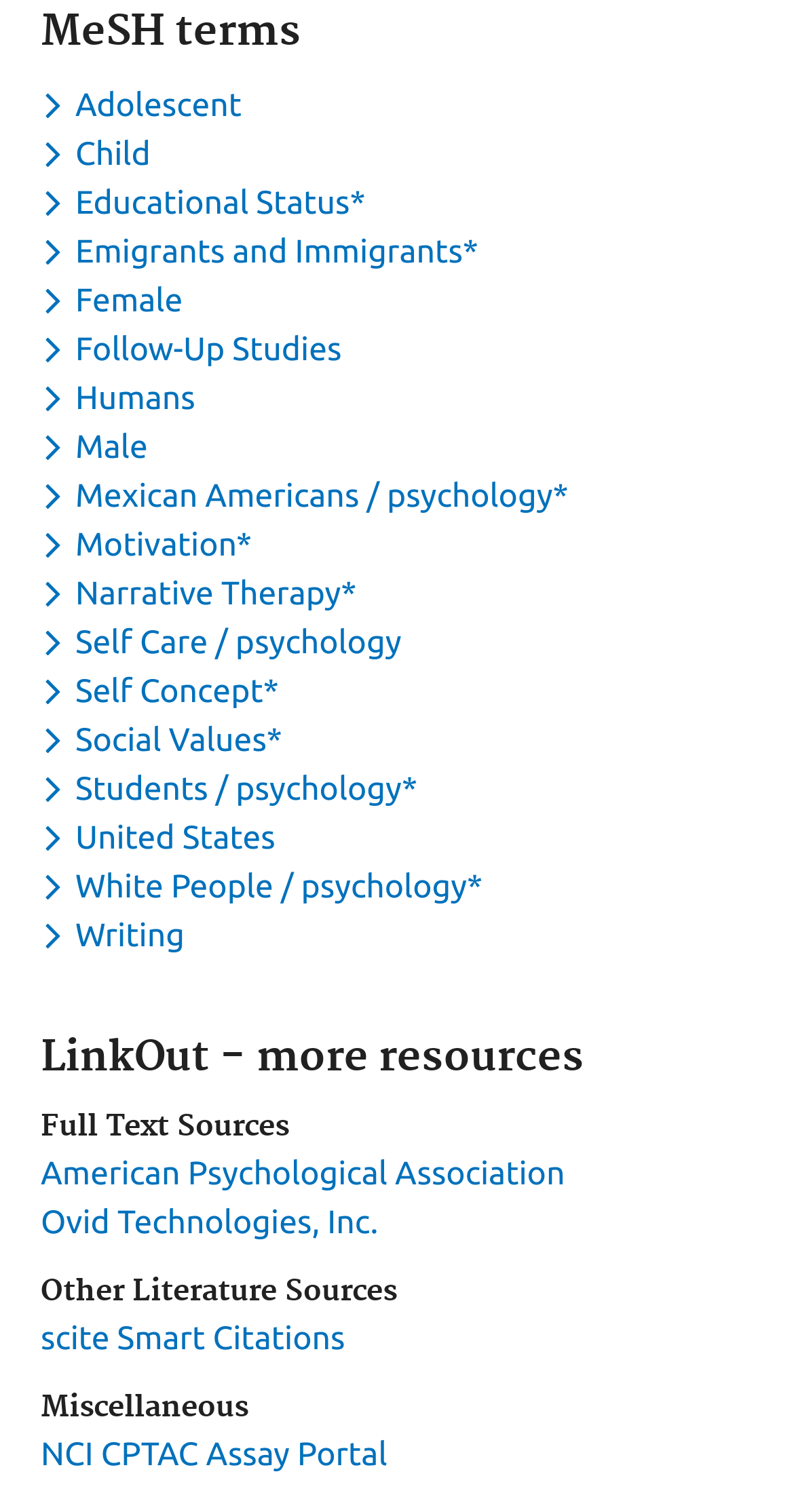Identify the bounding box coordinates of the area that should be clicked in order to complete the given instruction: "View American Psychological Association link". The bounding box coordinates should be four float numbers between 0 and 1, i.e., [left, top, right, bottom].

[0.051, 0.764, 0.712, 0.788]